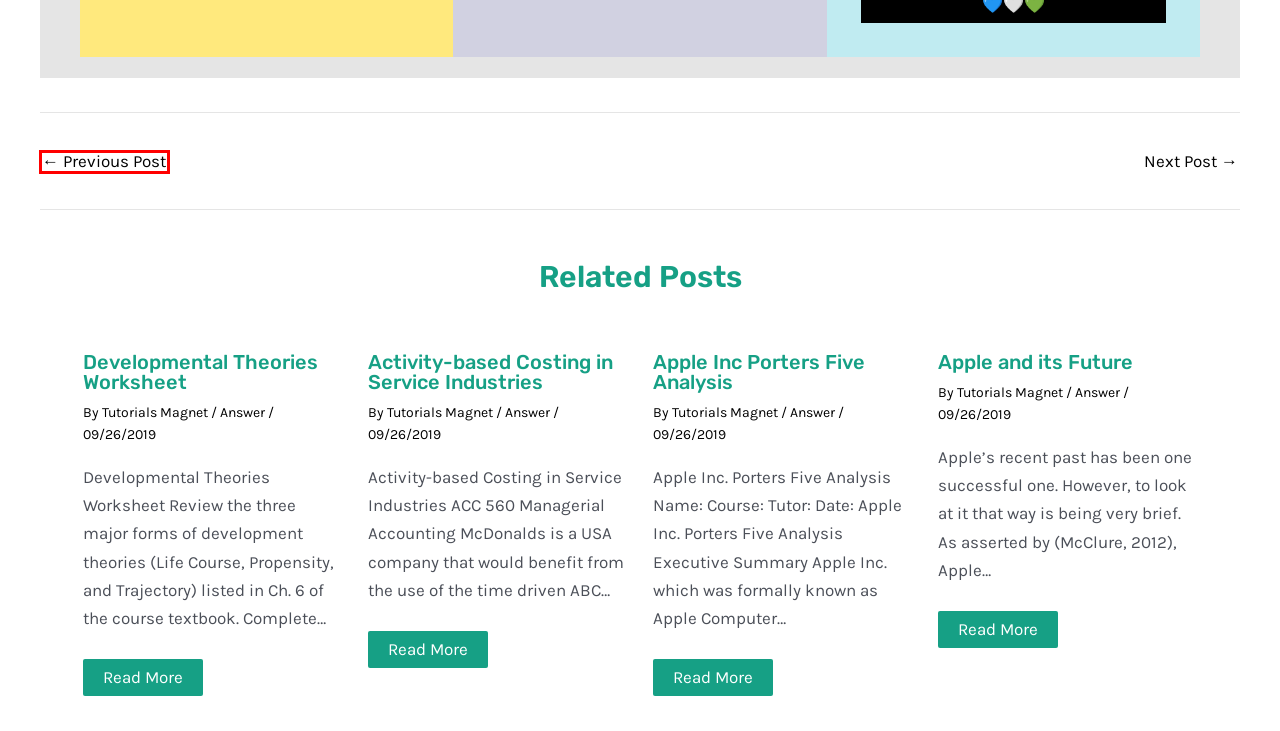You have a screenshot of a webpage with a red rectangle bounding box around a UI element. Choose the best description that matches the new page after clicking the element within the bounding box. The candidate descriptions are:
A. Confidence level and estimation
B. Do the HR talent management practices at your organization put people first
C. Apple Inc Porters Five Analysis
D. CIS 500
E. Activity-based Costing in Service Industries
F. User account |
G. Developmental Theories Worksheet
H. Apple and its Future

A